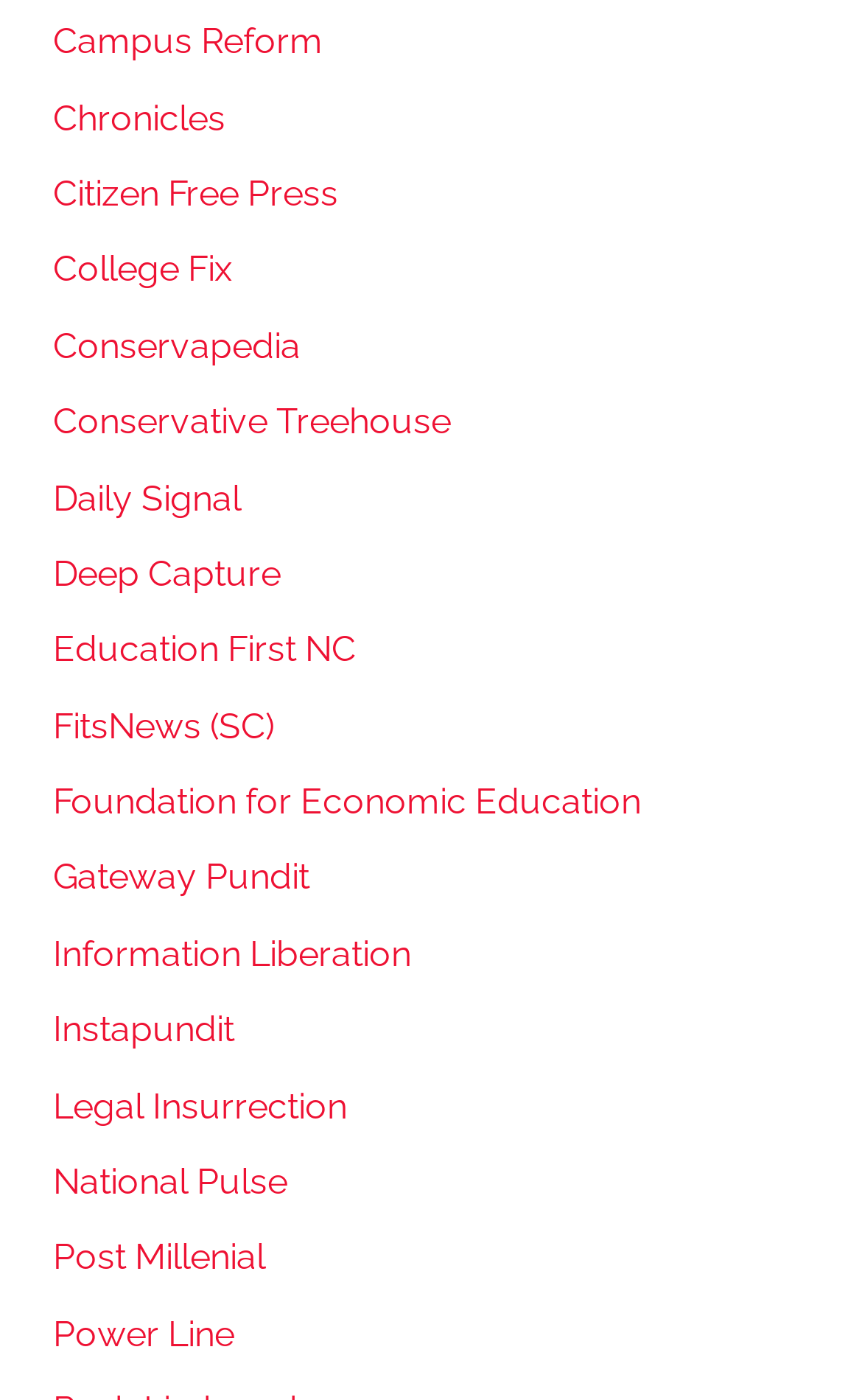Is 'Gateway Pundit' above or below 'Daily Signal'?
Analyze the image and provide a thorough answer to the question.

By comparing the y1 and y2 coordinates of the bounding boxes, I determined that 'Gateway Pundit' is below 'Daily Signal' on the webpage.